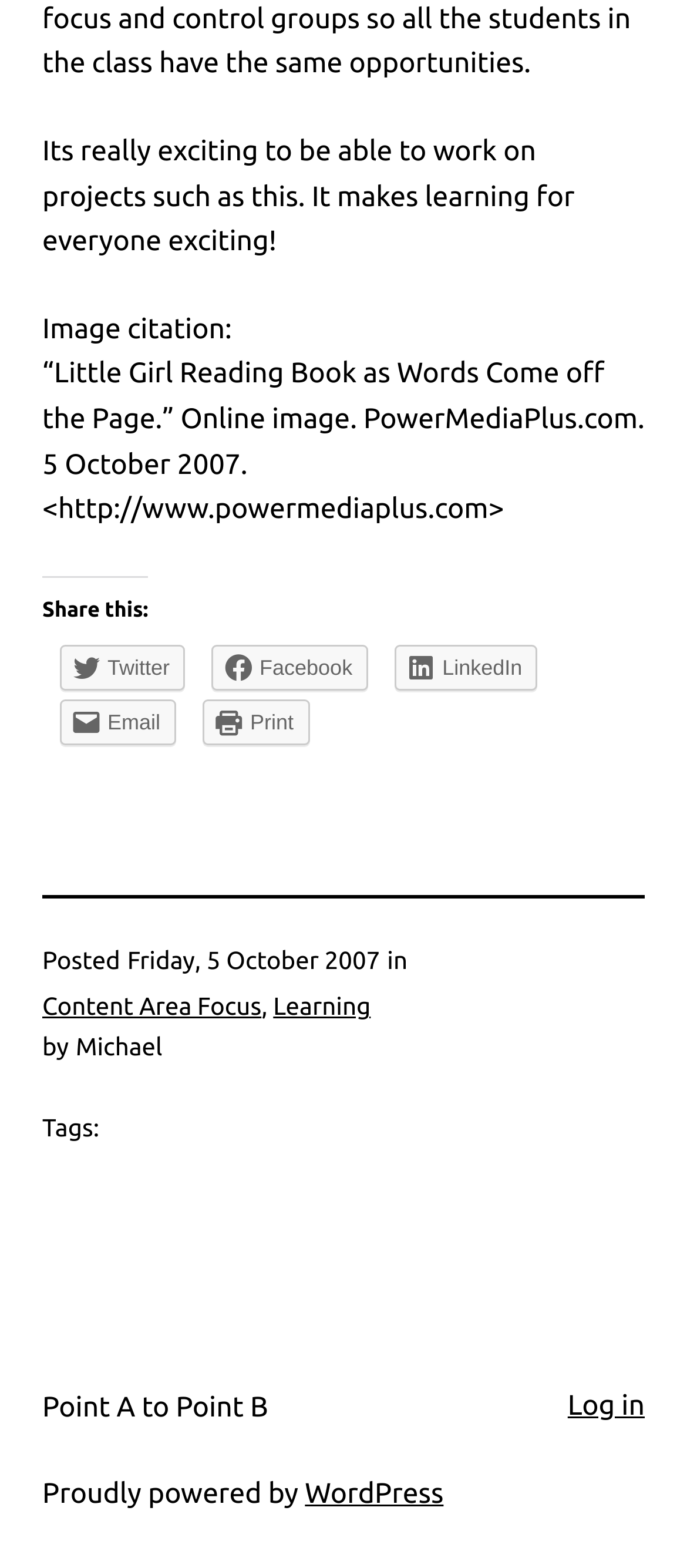Find the bounding box coordinates for the HTML element described in this sentence: "Point A to Point B". Provide the coordinates as four float numbers between 0 and 1, in the format [left, top, right, bottom].

[0.062, 0.887, 0.391, 0.907]